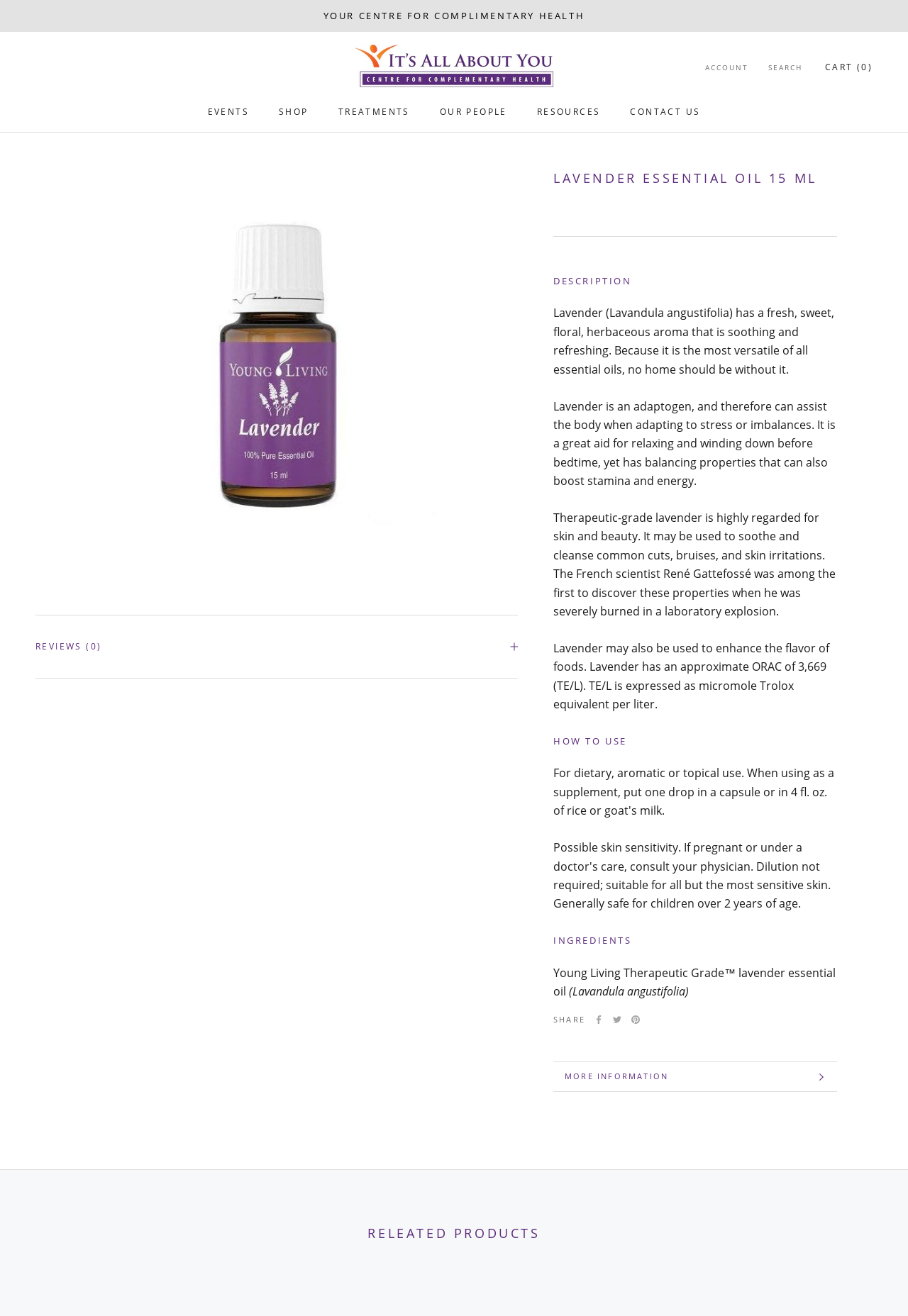What is the product being described?
Give a comprehensive and detailed explanation for the question.

I found the answer by looking at the main content of the webpage, where it says 'LAVENDER ESSENTIAL OIL 15 ML' in a heading, and below that, there is a description of the product, which suggests that the product being described is Lavender Essential Oil.